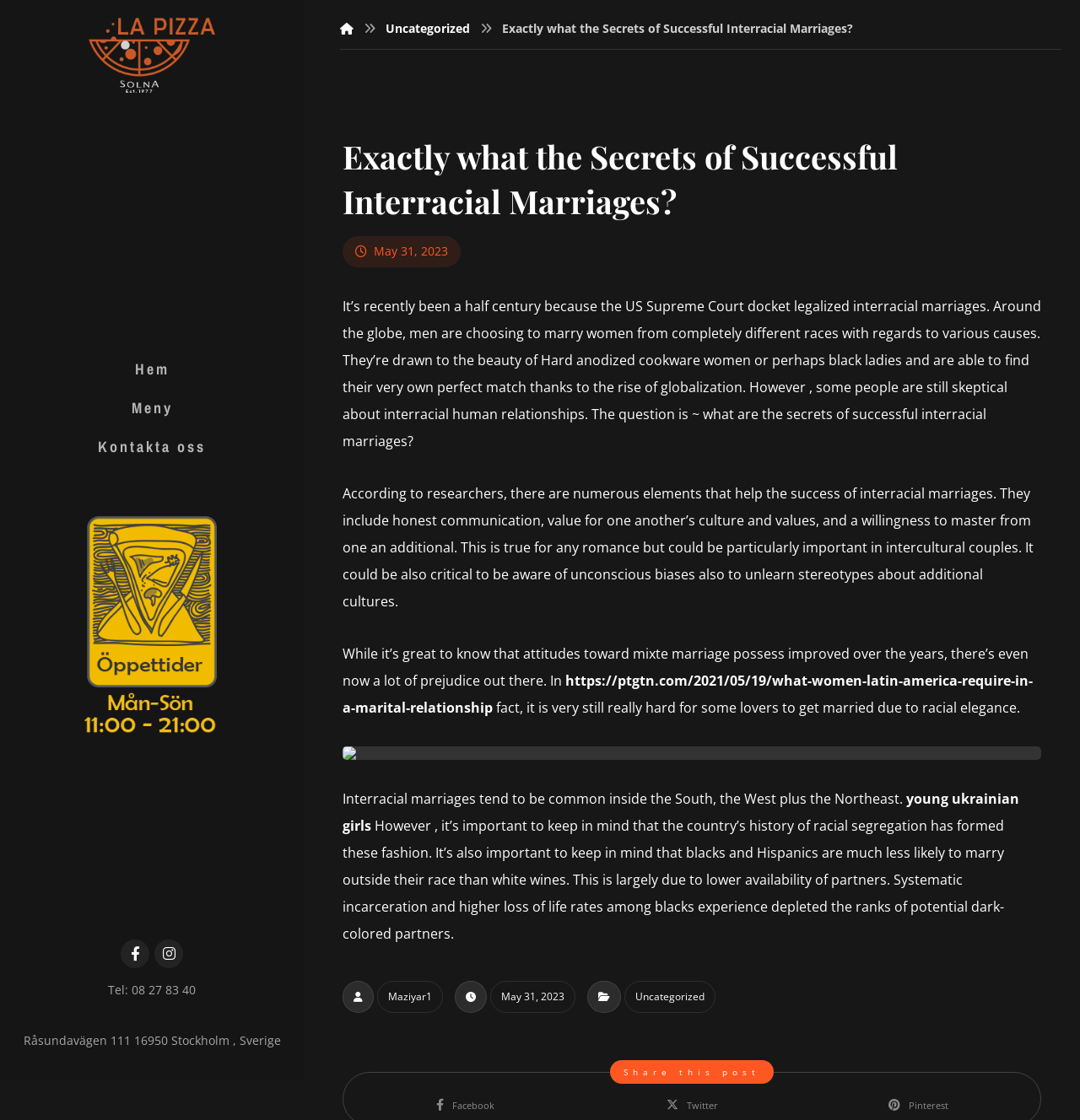Identify the bounding box coordinates of the element to click to follow this instruction: 'View the Instagram page'. Ensure the coordinates are four float values between 0 and 1, provided as [left, top, right, bottom].

[0.143, 0.839, 0.17, 0.864]